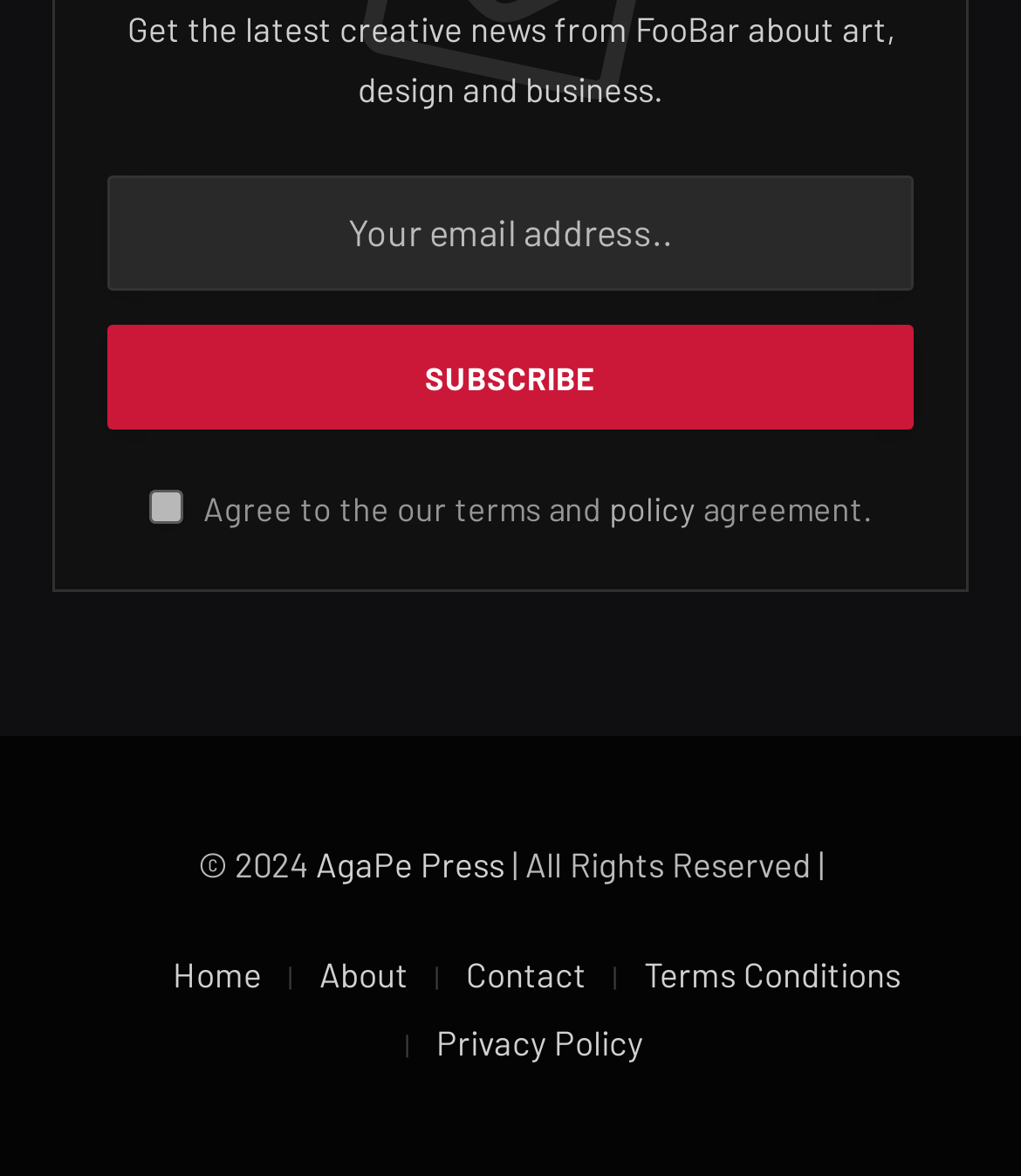What is the function of the checkbox?
Using the image provided, answer with just one word or phrase.

Agree to terms and policy